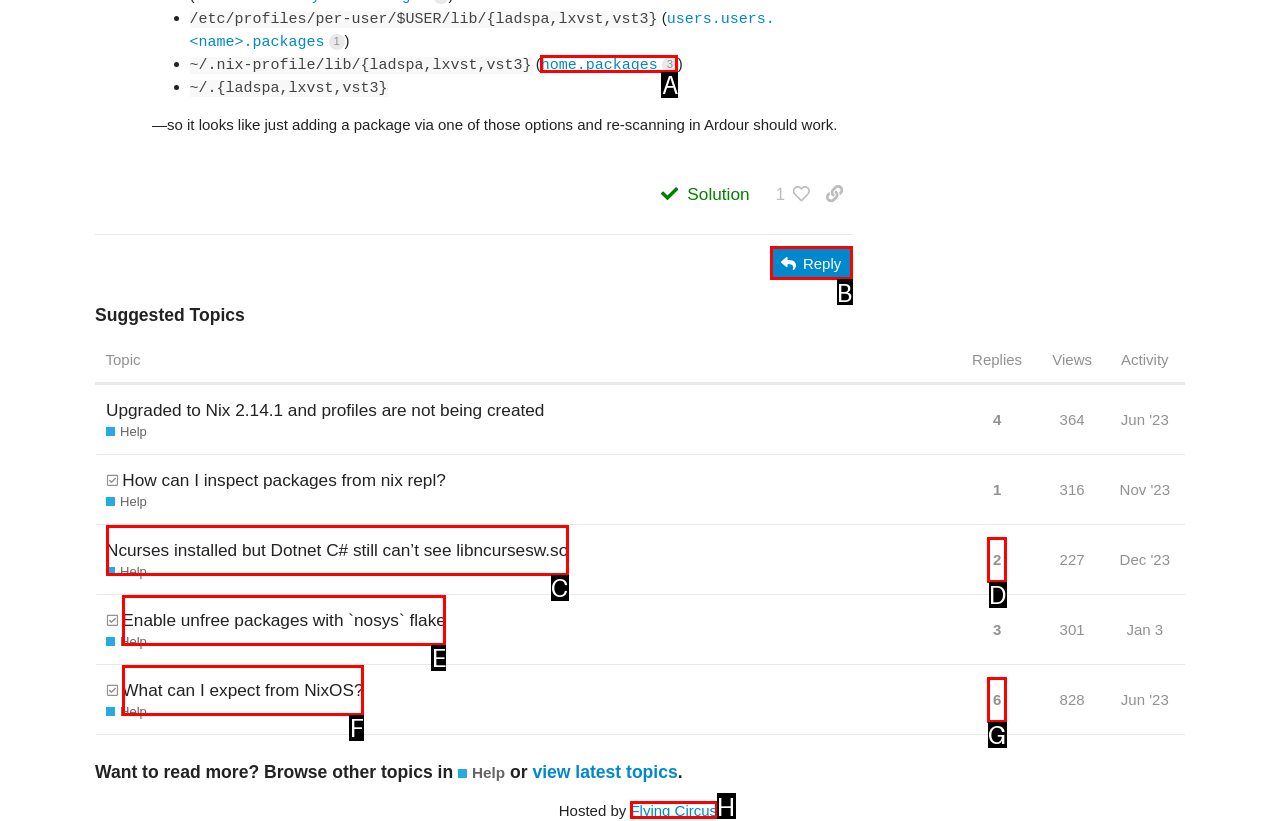Identify the correct UI element to click to follow this instruction: Click the 'Reply' button
Respond with the letter of the appropriate choice from the displayed options.

B